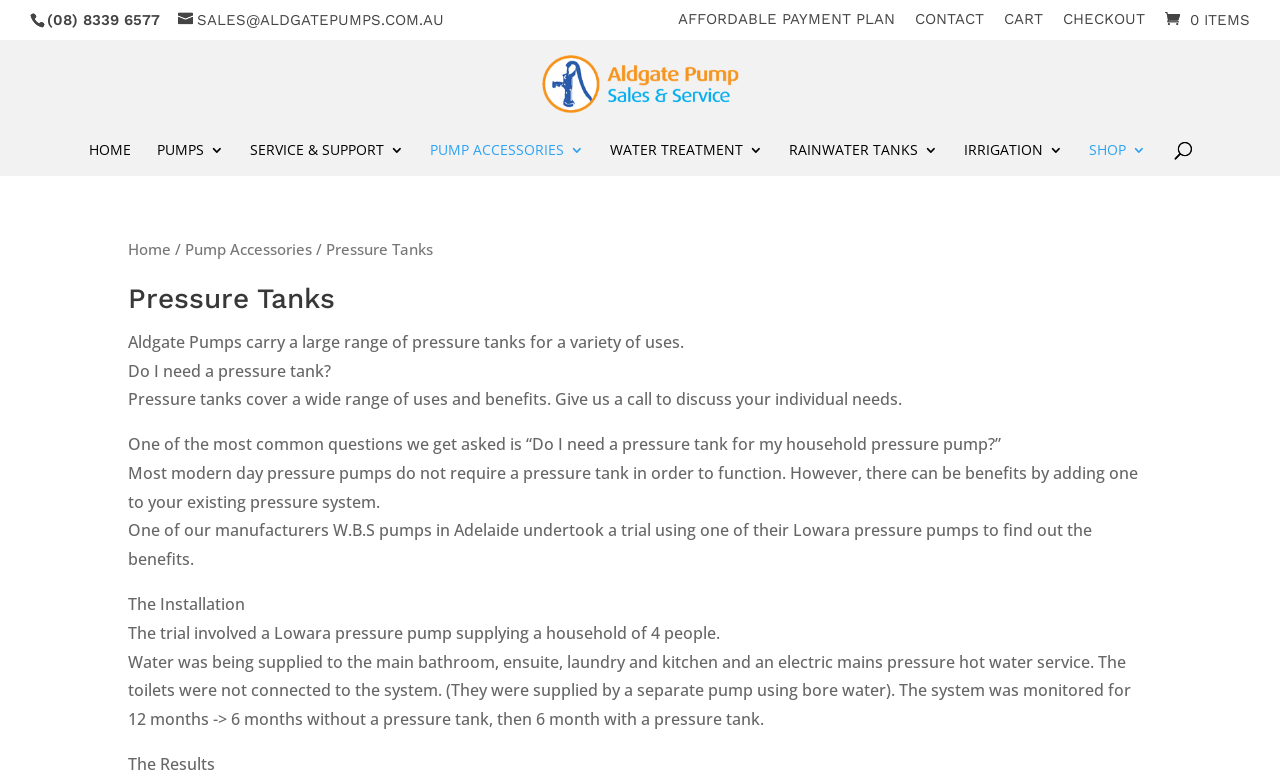Locate the bounding box coordinates of the item that should be clicked to fulfill the instruction: "Call the phone number".

[0.037, 0.014, 0.125, 0.038]